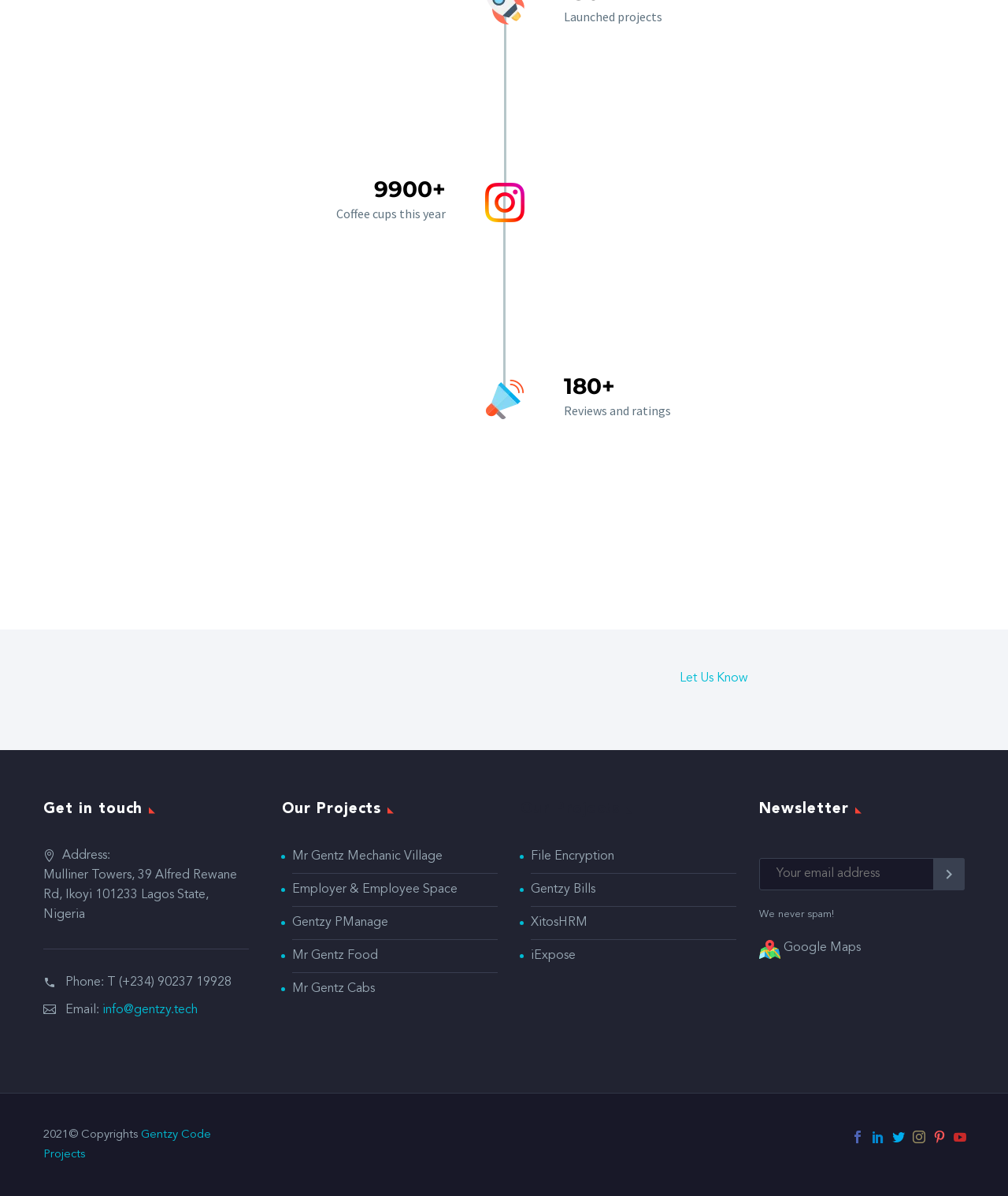Could you determine the bounding box coordinates of the clickable element to complete the instruction: "Visit Mr Gentz Mechanic Village"? Provide the coordinates as four float numbers between 0 and 1, i.e., [left, top, right, bottom].

[0.29, 0.711, 0.439, 0.722]